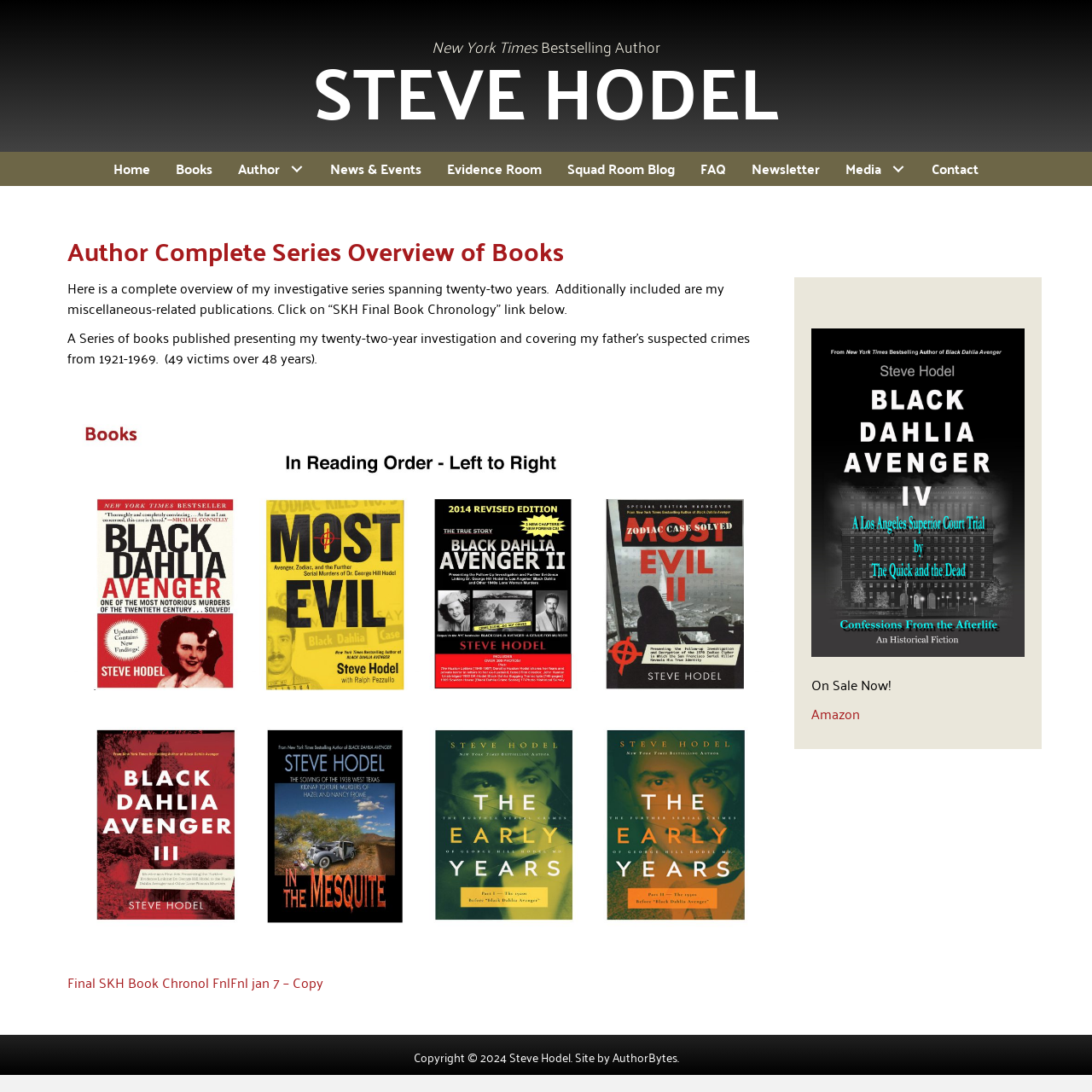Please provide a one-word or phrase answer to the question: 
Who designed the author's website?

AuthorBytes